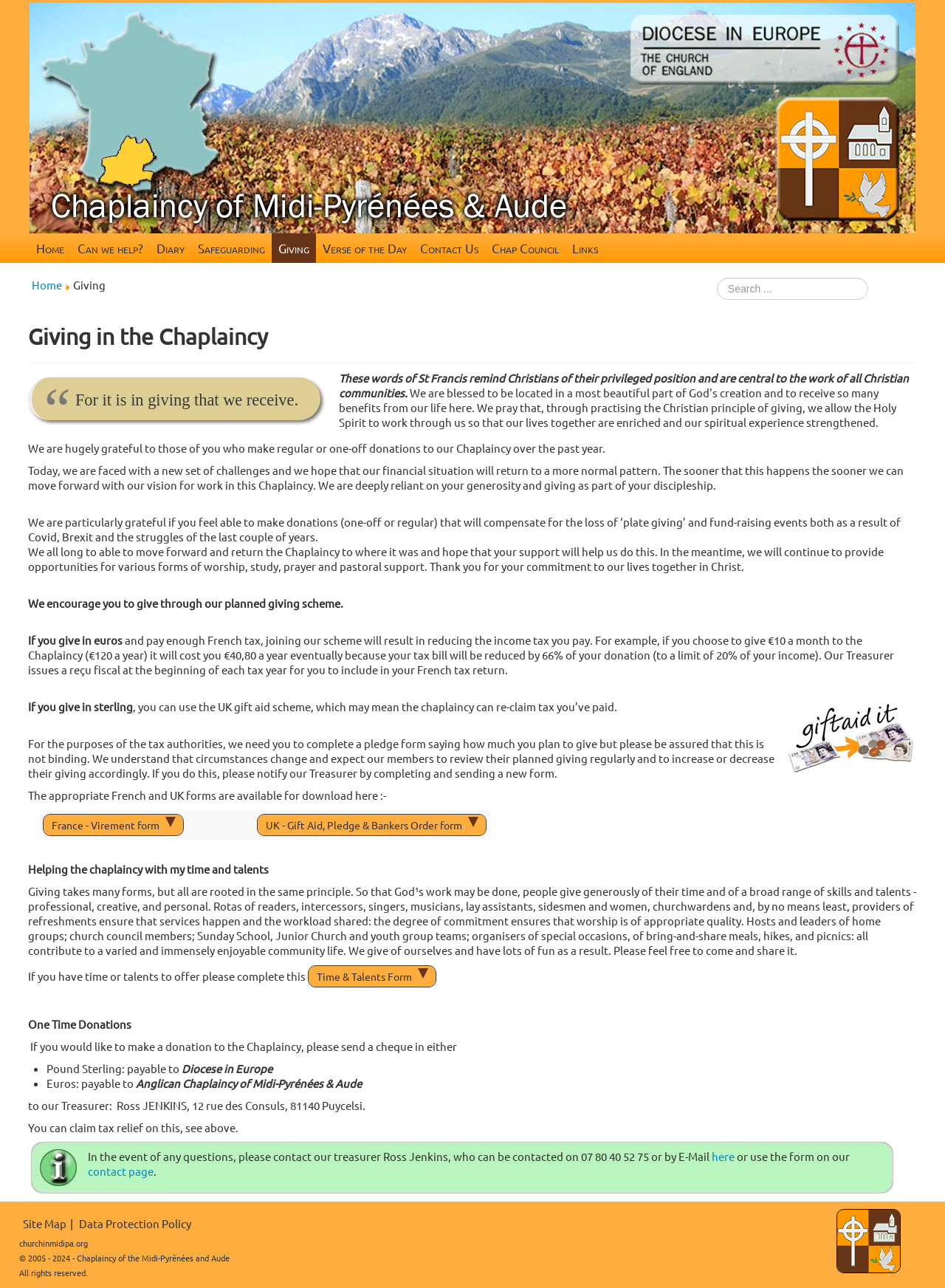Can you give a detailed response to the following question using the information from the image? What is the purpose of the planned giving scheme?

The planned giving scheme is mentioned as a way to compensate for the loss of 'plate giving' and fund-raising events due to Covid, Brexit, and other challenges. It is a way for individuals to regularly donate to the Chaplaincy and help it return to a more normal financial situation.